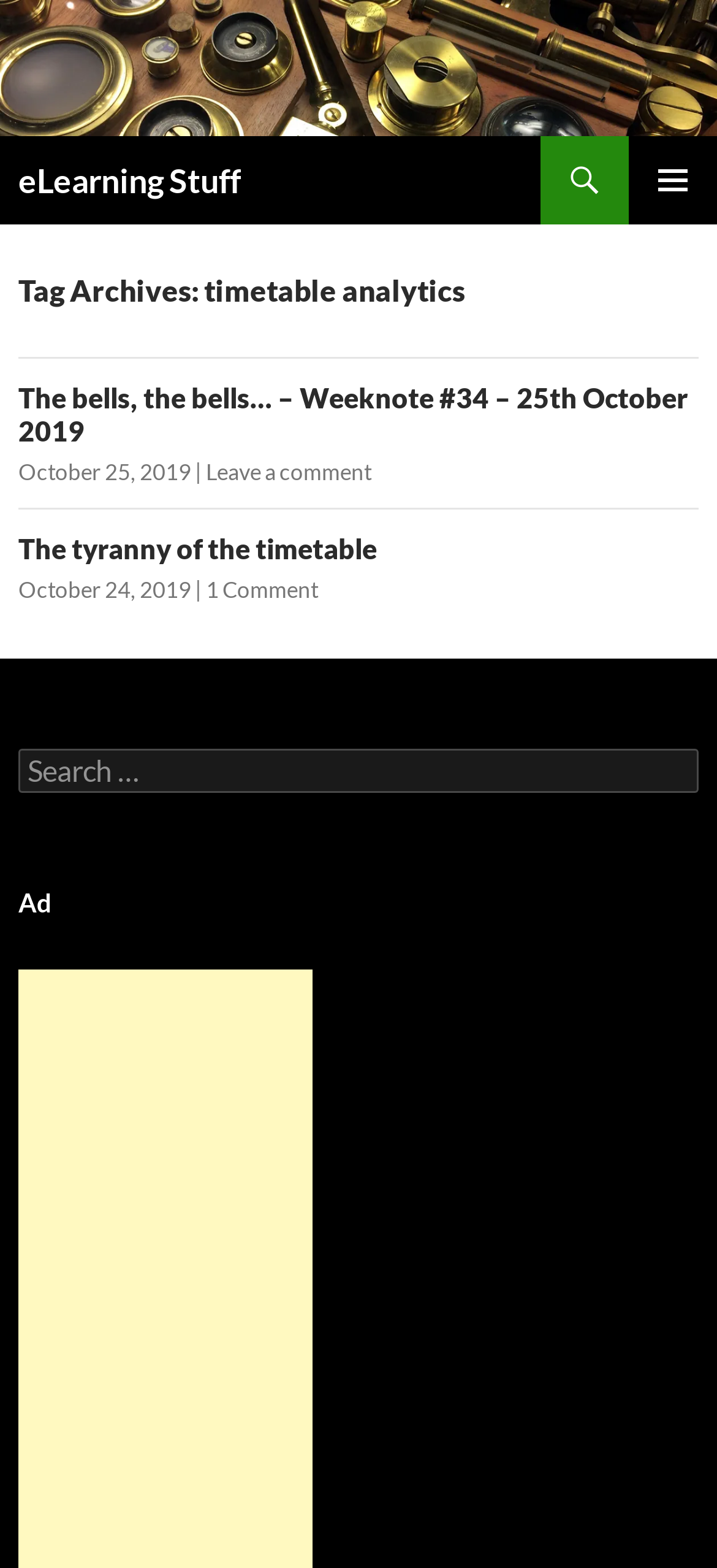Provide a thorough description of the webpage you see.

The webpage is an archive page for "timetable analytics" on the "eLearning Stuff" website. At the top, there is a logo image and a link to the website's homepage, both positioned at the top left corner. Next to the logo, there is a heading element displaying the website's name. 

On the top right corner, there are three links: "Search", "Primary Menu", and "Skip to content". The "Search" link is accompanied by a search container, and the "Primary Menu" button has an icon. 

Below the top section, there is a main content area that occupies most of the page. It is divided into three sections: a header, a list of articles, and a search section. The header section displays the title "Tag Archives: timetable analytics". 

The list of articles section contains two articles, each with a heading, a link to the article, a publication date, and a link to leave a comment or view comments. The articles are stacked vertically, with the first article positioned above the second one. 

At the bottom of the page, there is a search section with a label "Search for:" and a search box. Above the search section, there is a heading element displaying the text "Ad".